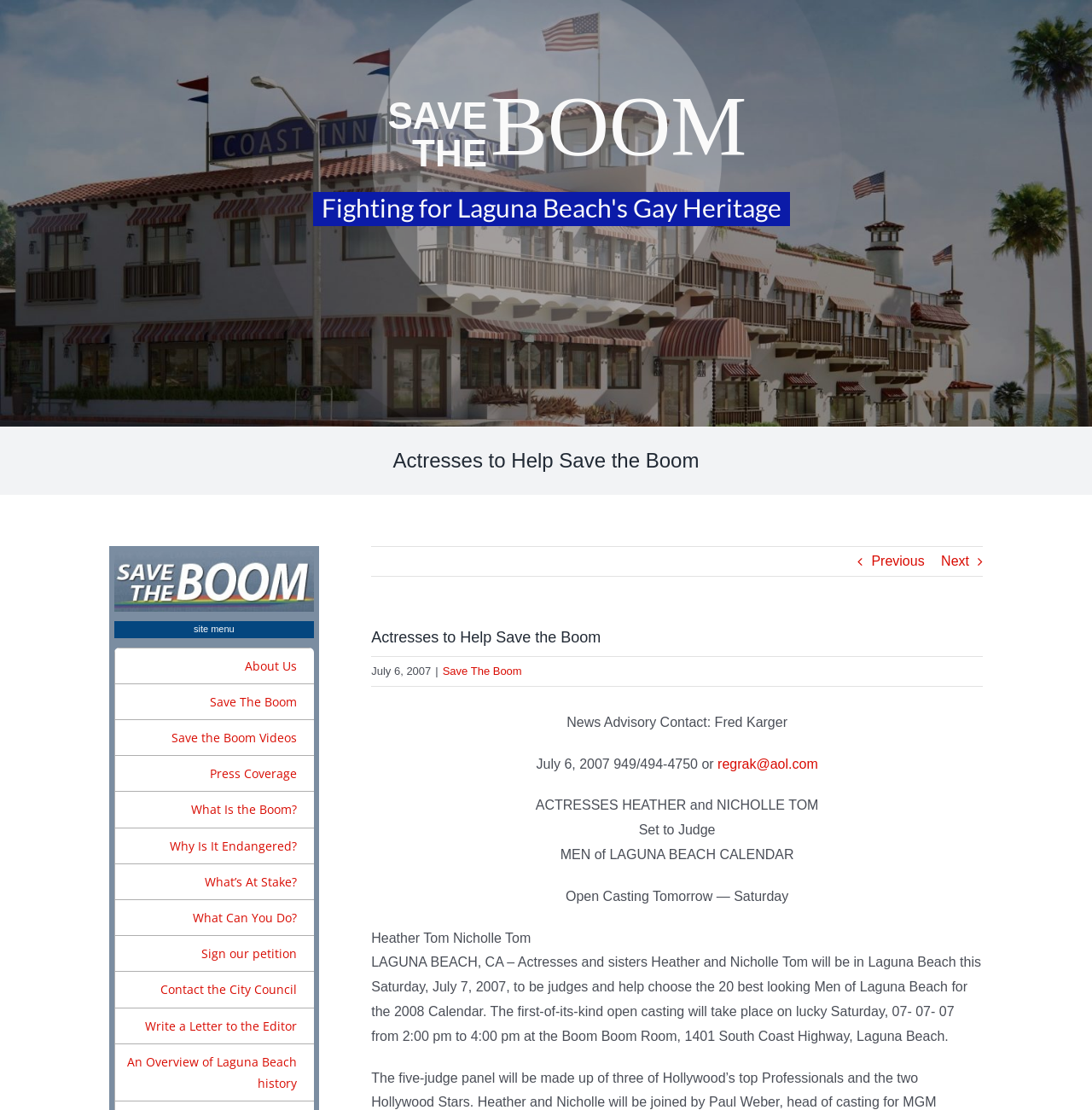Locate the bounding box coordinates of the clickable element to fulfill the following instruction: "Click on 'Previous' button". Provide the coordinates as four float numbers between 0 and 1 in the format [left, top, right, bottom].

[0.798, 0.493, 0.847, 0.519]